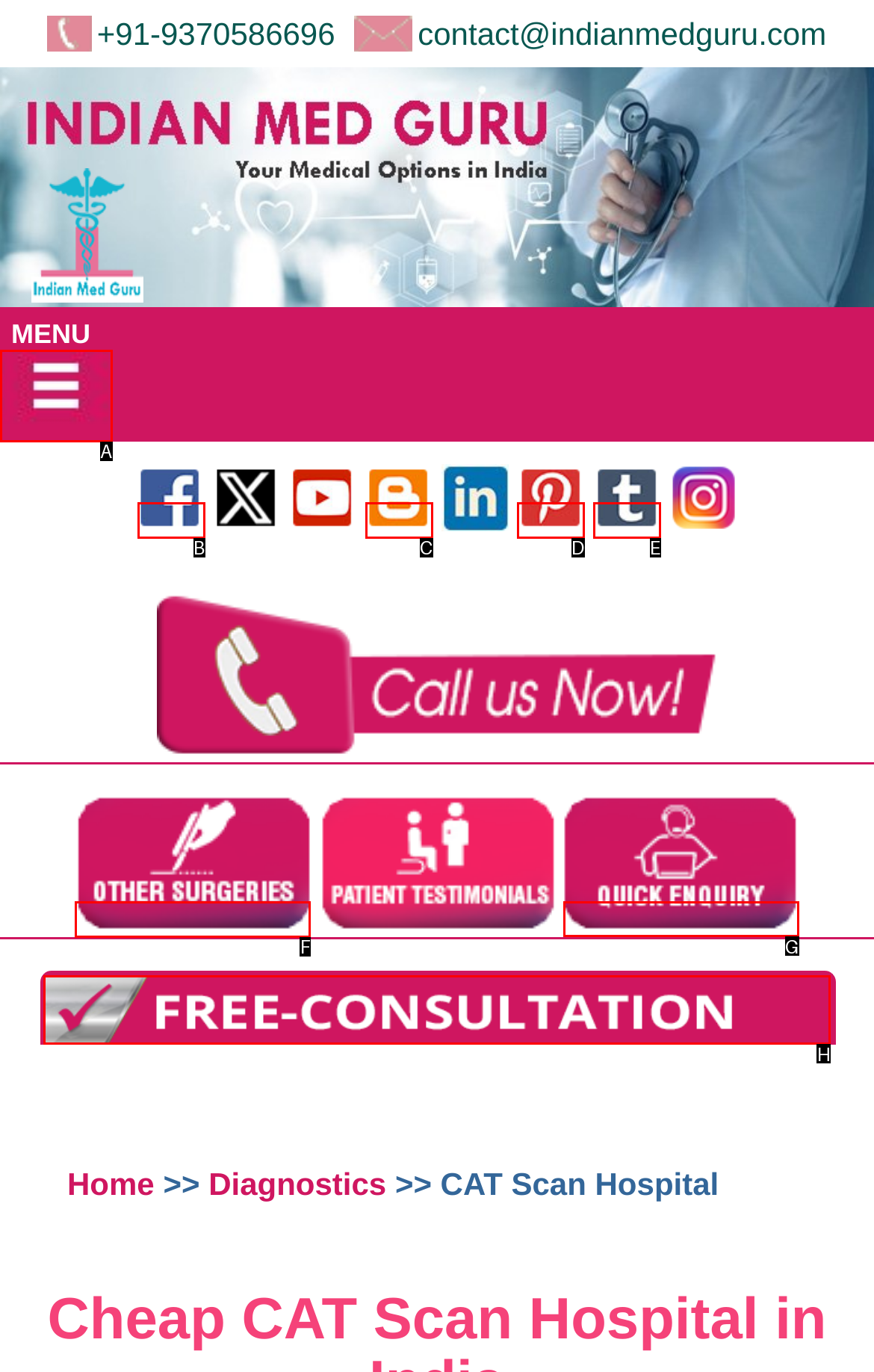Identify the letter of the option to click in order to Click on the quick enquiry link. Answer with the letter directly.

G